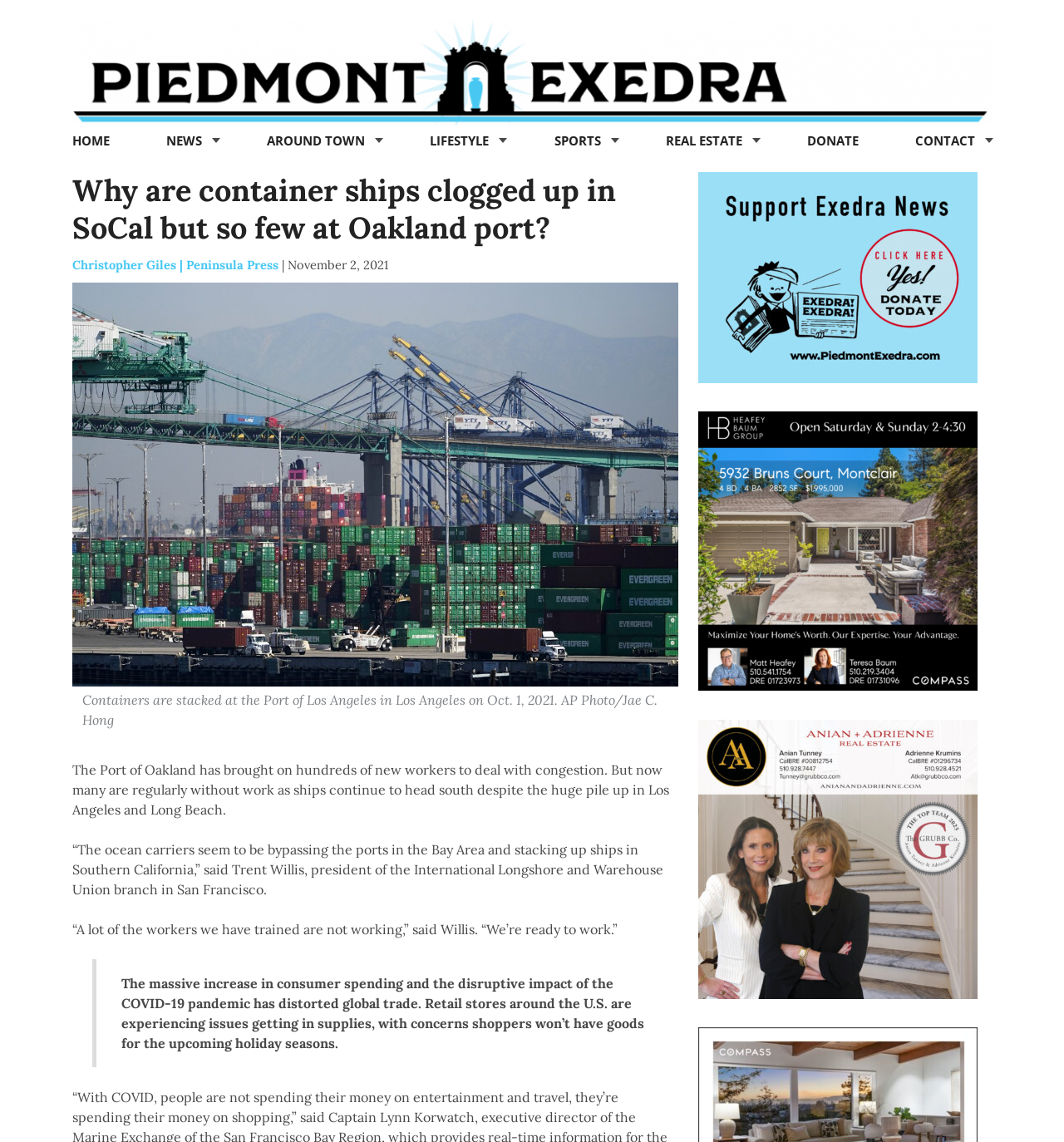Illustrate the webpage with a detailed description.

The webpage appears to be a news article from Piedmont Exedra, a local news source. At the top, there is a heading that reads "Piedmont Exedra - Piedmont news now" with a link to the website's homepage. Below this, there is a navigation menu with links to various sections of the website, including "HOME", "NEWS", "AROUND TOWN", "LIFESTYLE", "SPORTS", "REAL ESTATE", "DONATE", and "CONTACT".

The main content of the webpage is an article titled "Why are container ships clogged up in SoCal but so few at Oakland port?" with a subheading that includes the author's name and date. The article features an image, likely related to the topic, and several paragraphs of text. The text describes the congestion at the Port of Oakland and how it is affecting workers, with quotes from Trent Willis, president of the International Longshore and Warehouse Union branch in San Francisco.

To the right of the article, there are three links, possibly related to the topic or other news articles. At the bottom of the page, there is a blockquote with a passage of text that discusses the impact of the COVID-19 pandemic on global trade and the concerns about retail stores getting supplies for the holiday season.

Overall, the webpage has a simple and organized layout, with a clear focus on the news article and easy navigation to other sections of the website.